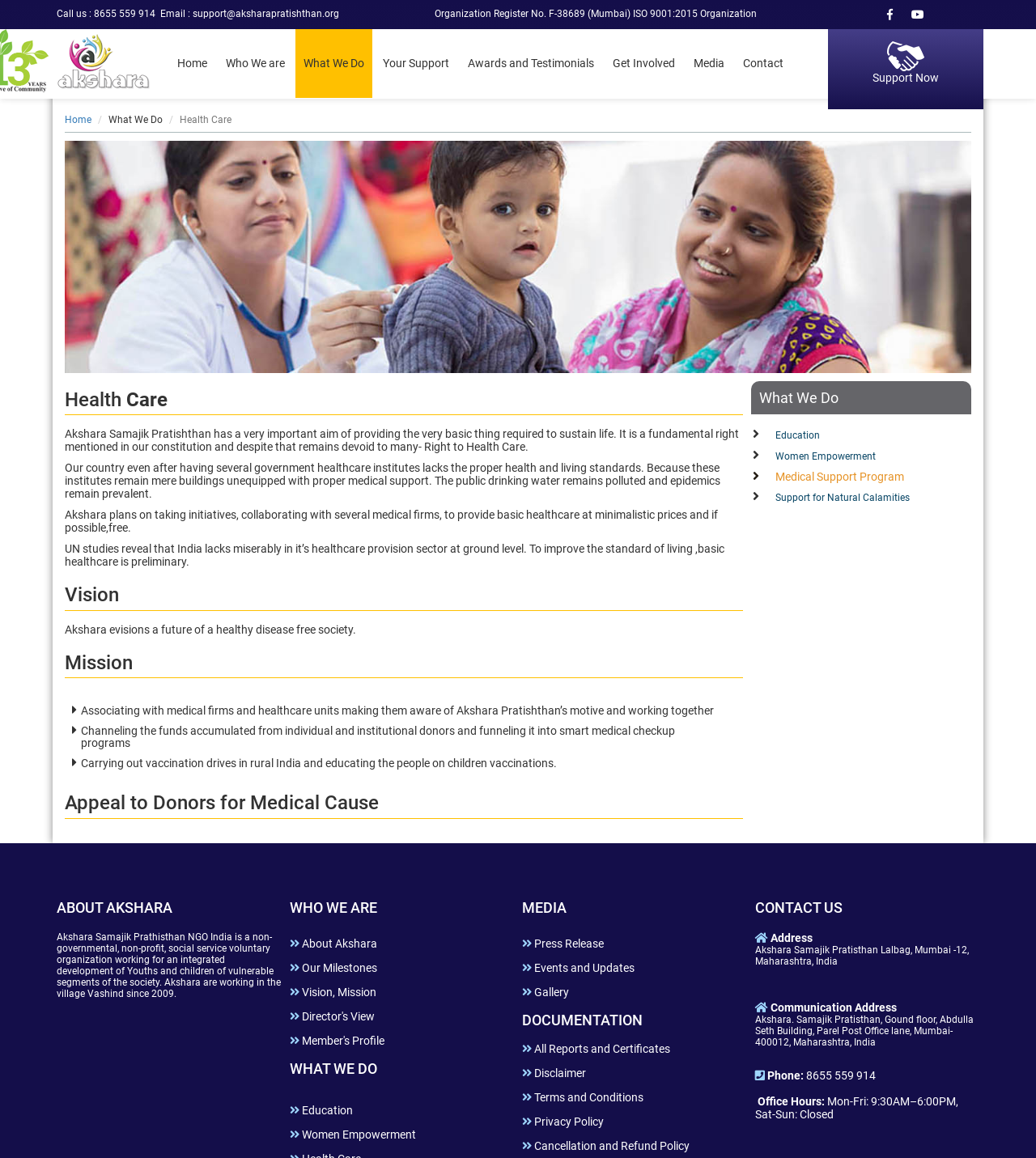Highlight the bounding box coordinates of the region I should click on to meet the following instruction: "Click the 'Contact' link".

[0.709, 0.025, 0.764, 0.085]